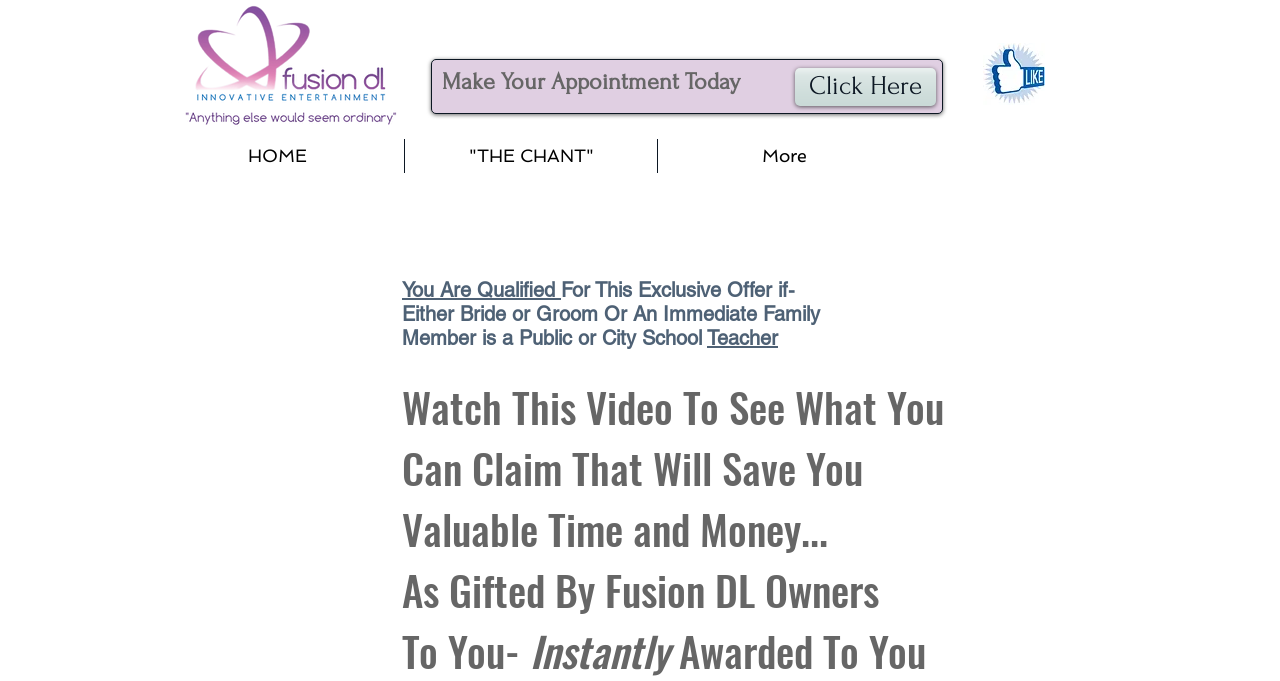Please provide a detailed answer to the question below by examining the image:
What is the relationship between the bride or groom and the public or city school teacher?

According to the webpage, one of the conditions to be qualified for the exclusive offer is if either the bride or groom or an immediate family member is a public or city school teacher, indicating a familial relationship between the two.